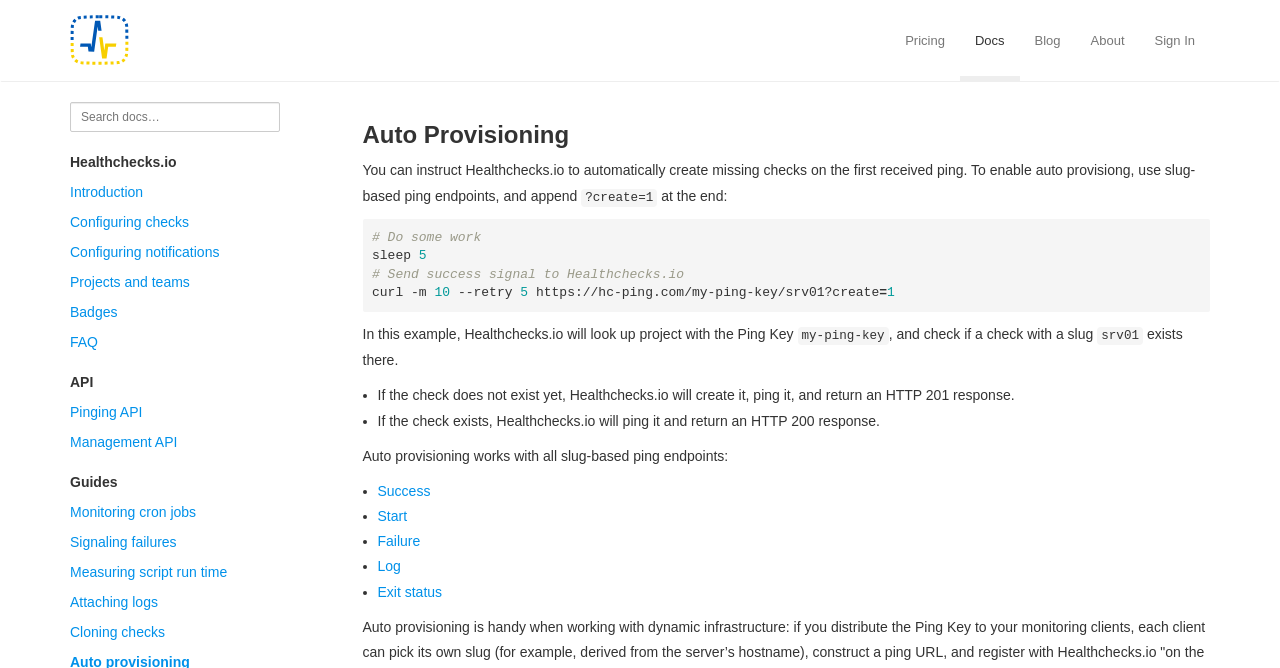Provide the bounding box coordinates of the HTML element this sentence describes: "name="q" placeholder="Search docs…"".

[0.055, 0.153, 0.219, 0.198]